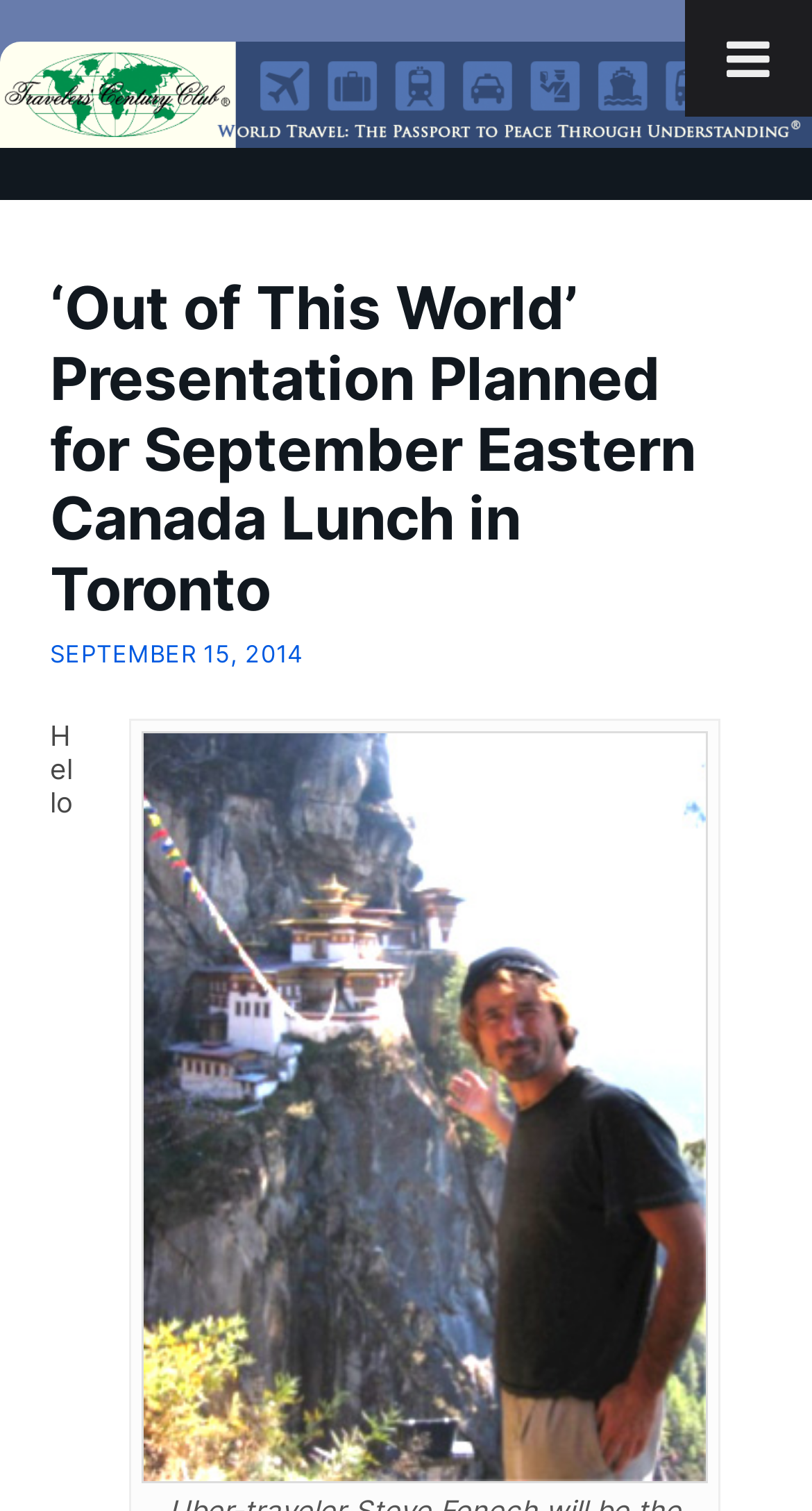What is the topic of the presentation at the Eastern Canada lunch?
Respond to the question with a single word or phrase according to the image.

Out of This World